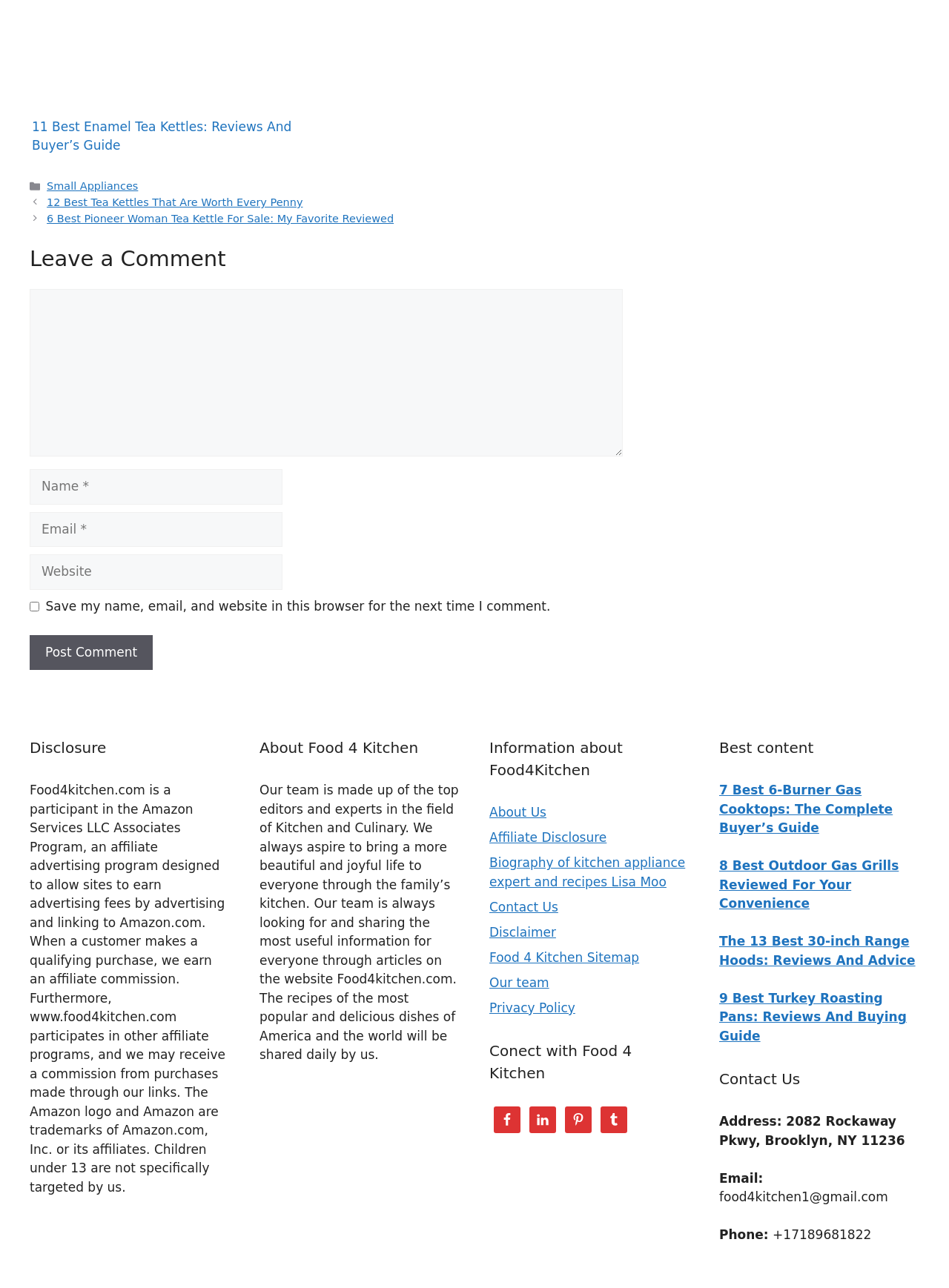Refer to the image and answer the question with as much detail as possible: What is the purpose of the affiliate program?

The purpose of the affiliate program is mentioned in the 'Disclosure' section, which states that the website earns an affiliate commission when a customer makes a qualifying purchase through their links.